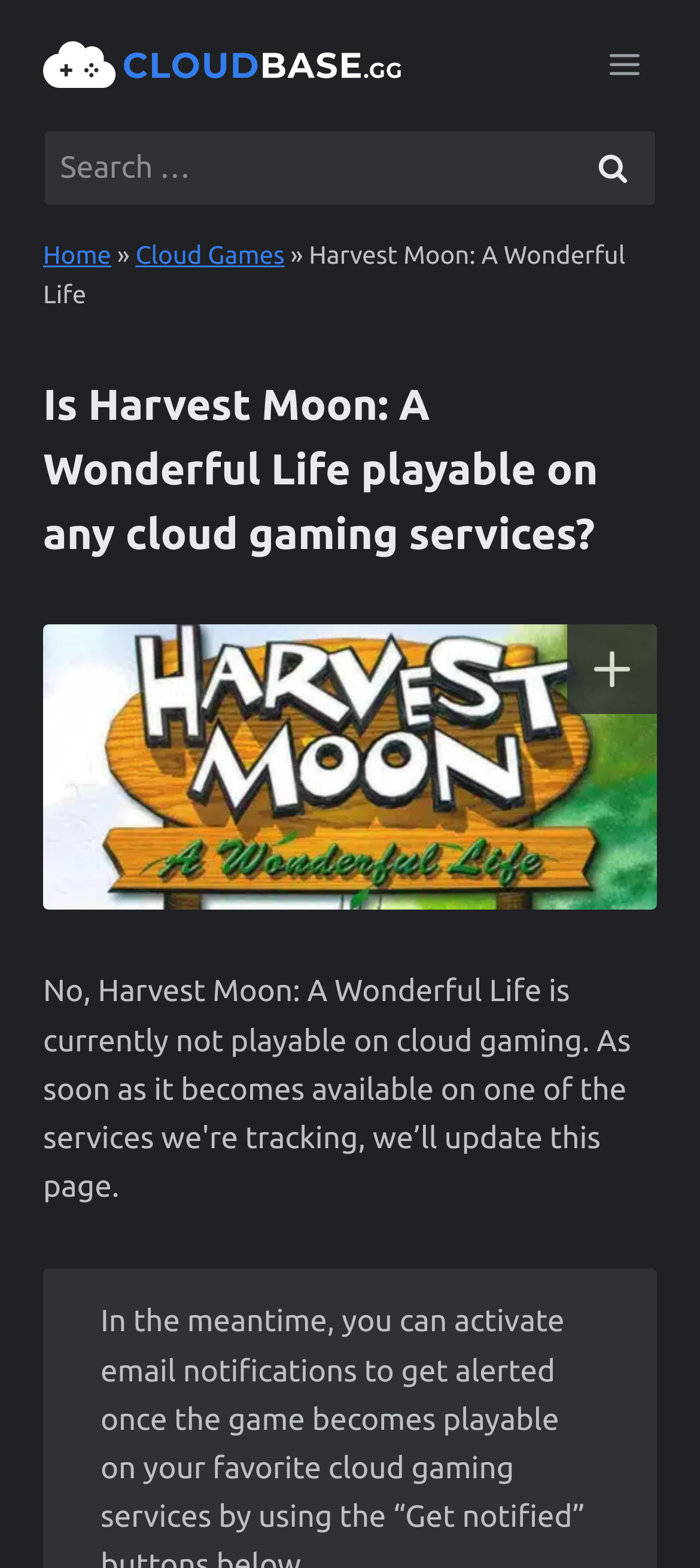What is the purpose of the 'Scroll to top' button?
Please provide a detailed answer to the question.

The 'Scroll to top' button is located at the bottom of the page, and its purpose is to allow users to quickly scroll back to the top of the page, likely to access the navigation menu or search bar.